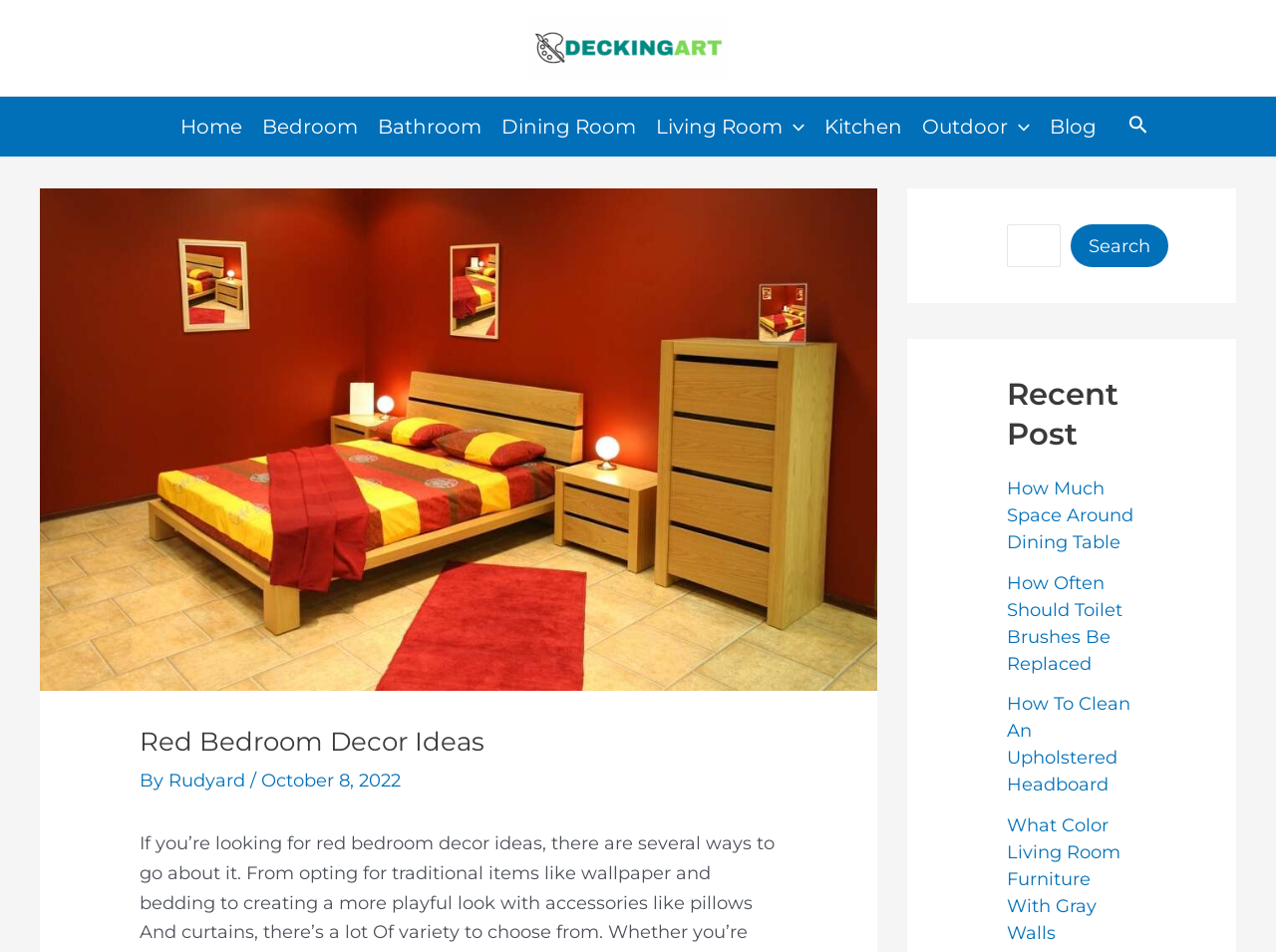Answer briefly with one word or phrase:
What is the author of the article?

Rudyard